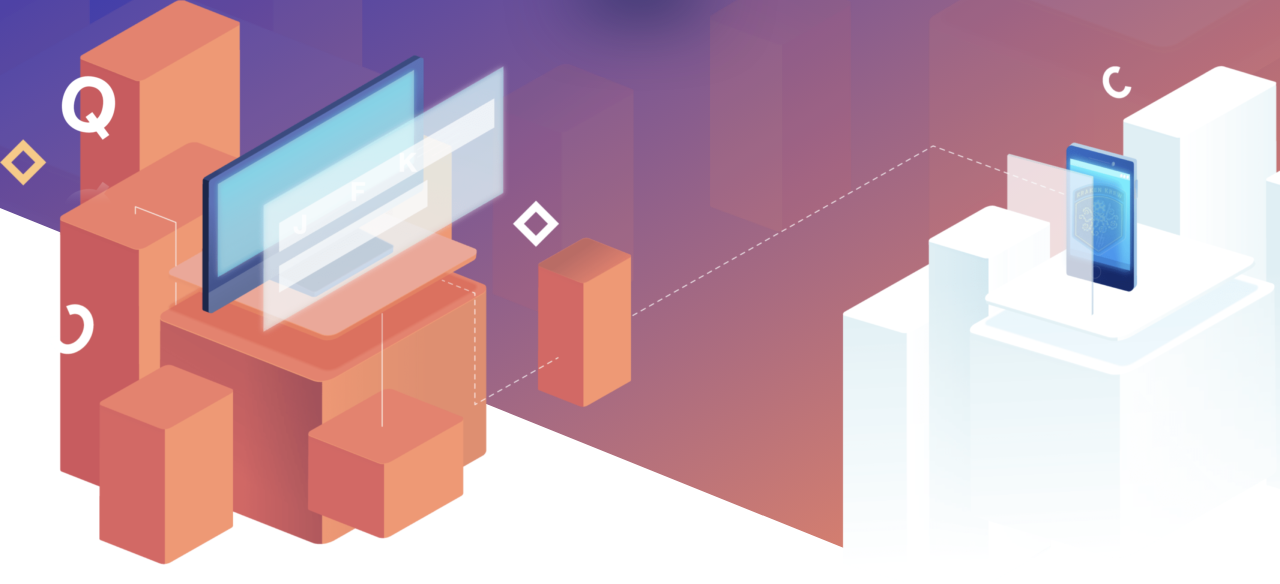Elaborate on the elements present in the image.

The image features an abstract design showcasing the integration of technology within a stylized environment. On the left side, there is a computer monitor displaying faint text that reads "J F K," suggesting perhaps a search or query interface. Surrounding the monitor are various geometric shapes, predominantly in shades of orange and coral, which give a sense of dimensionality and depth. 

To the right, a sleek blue smartphone is prominently positioned atop a white platform, appearing to communicate with the surrounding elements through a dotted line, illustrating connectivity. The background transitions from a gradient of purples to soft whites, creating a modern and tech-savvy atmosphere. This visual representation aptly symbolizes the comprehensive tech solutions provided in the context of Mac support and consulting, emphasizing a blend of training and accessible technology services.